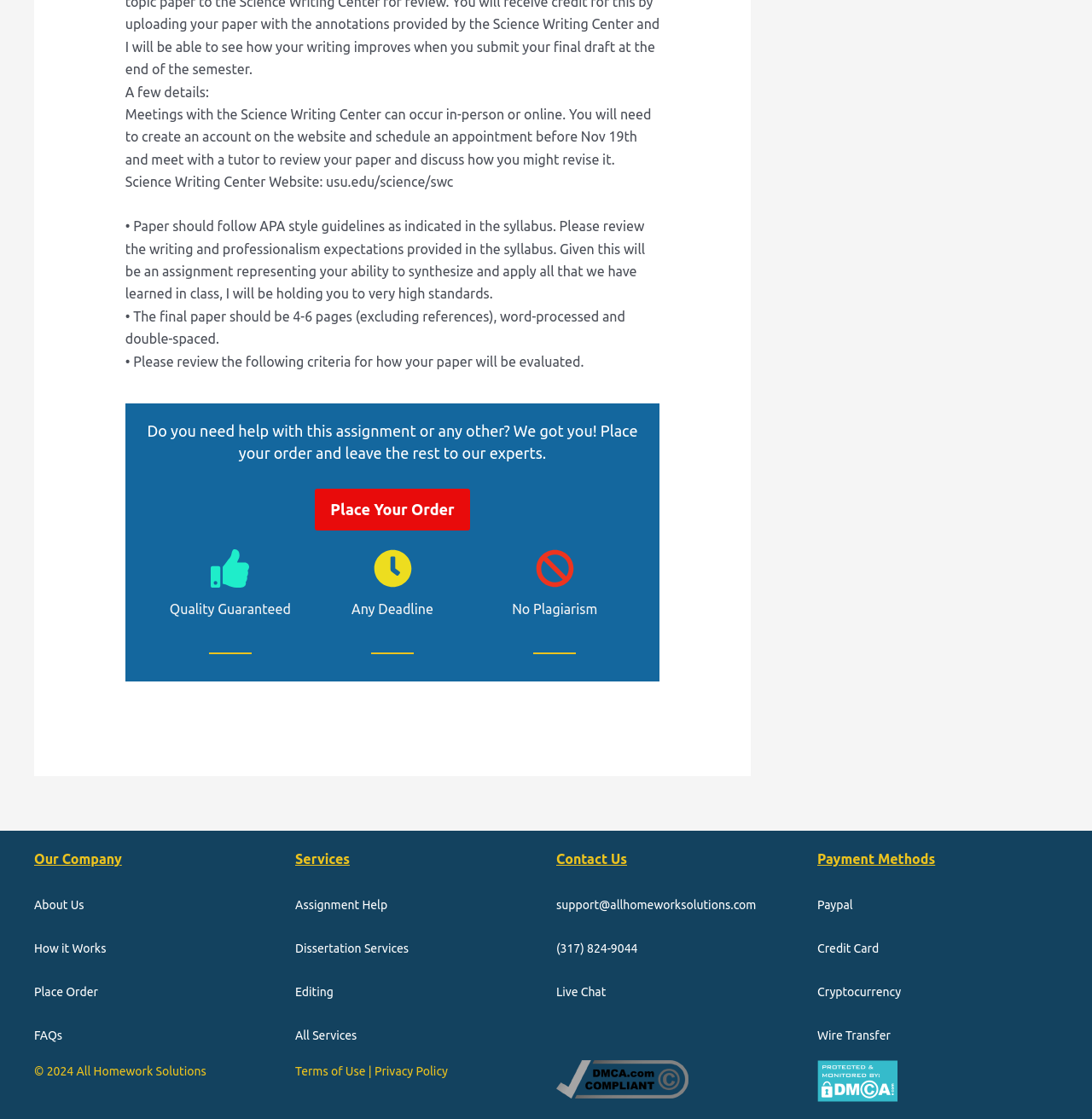Highlight the bounding box coordinates of the element you need to click to perform the following instruction: "Click 'Place Your Order'."

[0.289, 0.437, 0.43, 0.474]